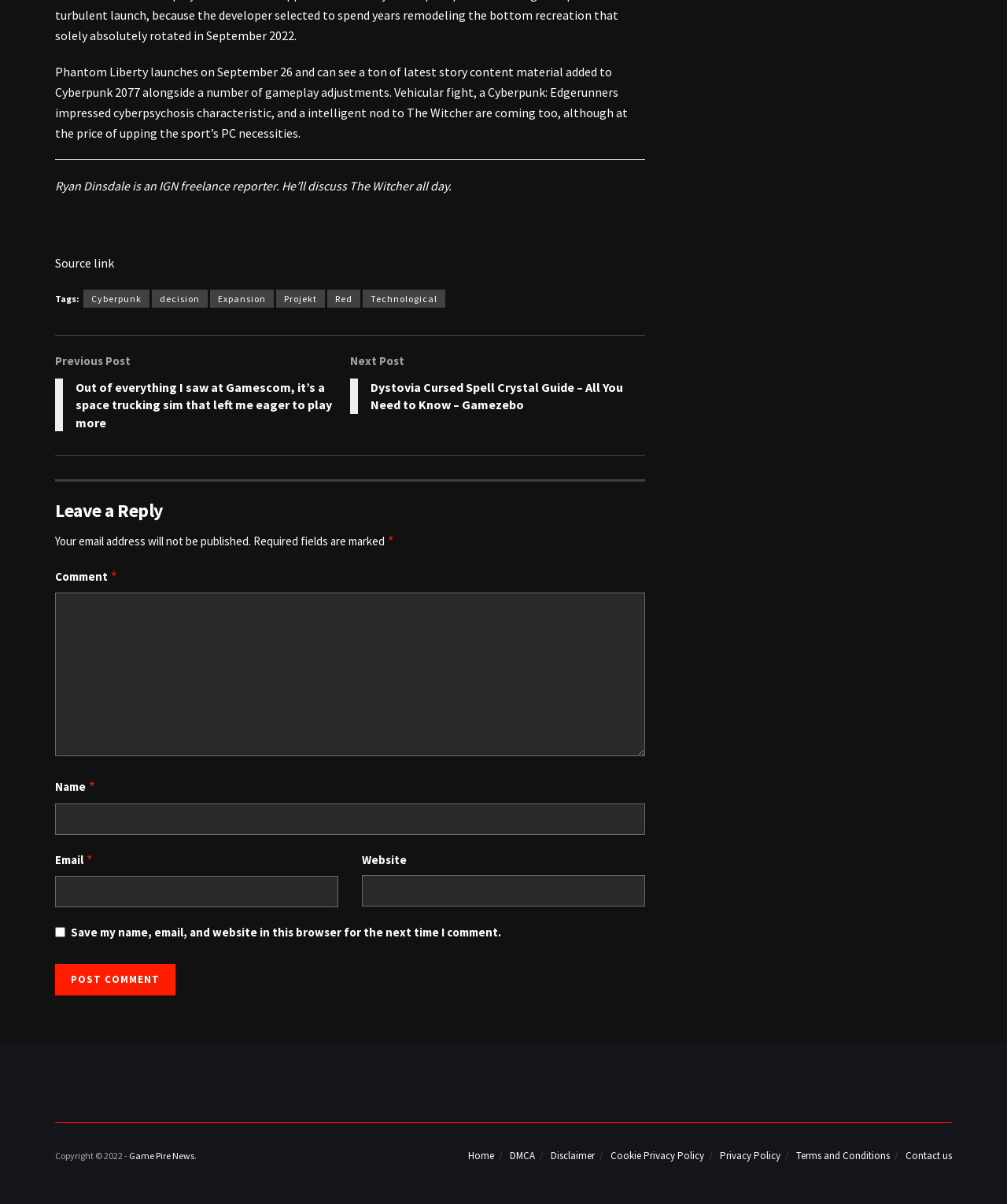How many links are there in the footer section?
Please use the image to provide an in-depth answer to the question.

The footer section is located at the bottom of the page and contains links to various pages, including Home, DMCA, Disclaimer, Cookie Privacy Policy, Privacy Policy, Terms and Conditions, and Contact us. There are 7 links in total.